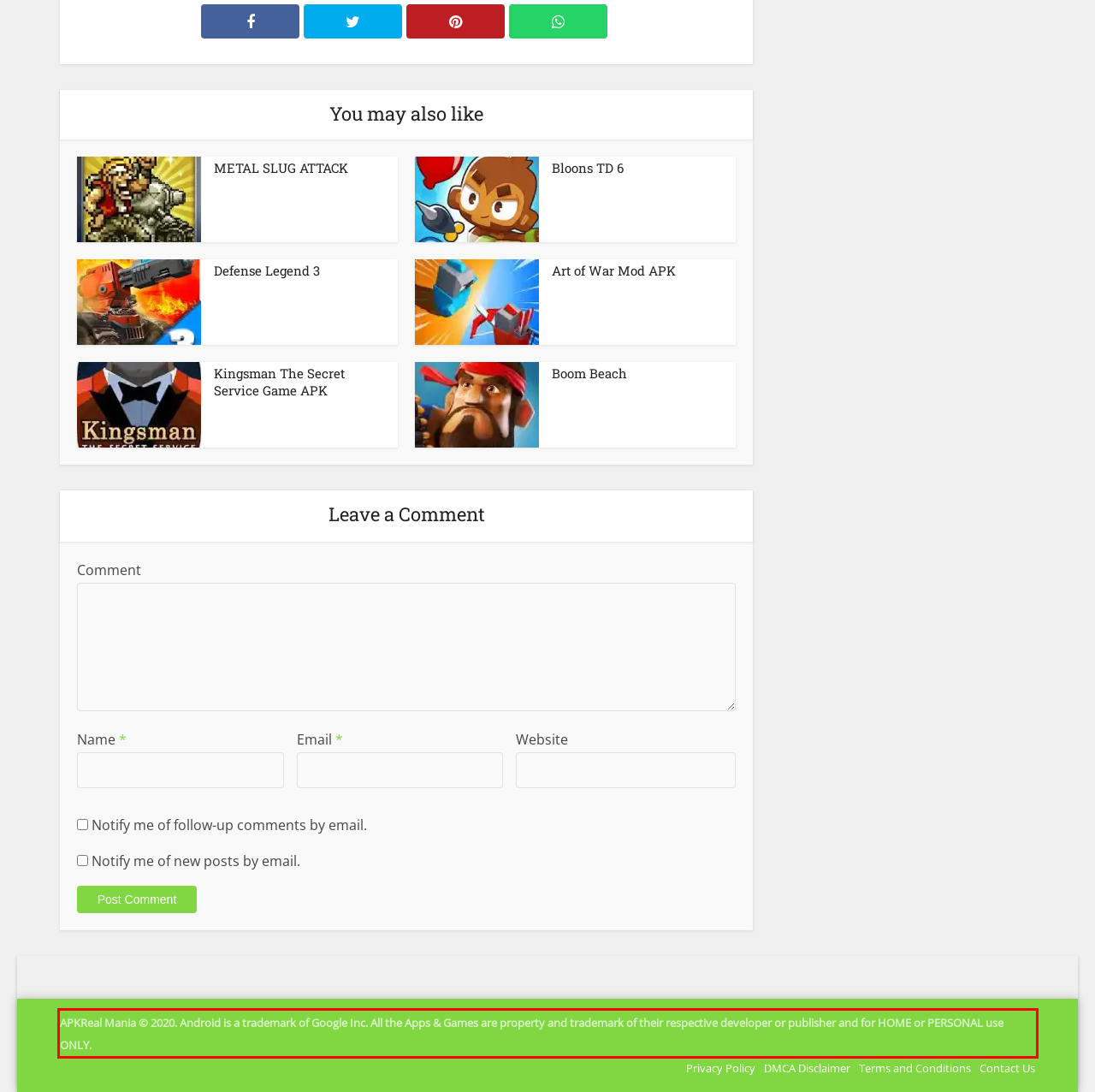Identify the text inside the red bounding box on the provided webpage screenshot by performing OCR.

APKReal Mania © 2020. Android is a trademark of Google Inc. All the Apps & Games are property and trademark of their respective developer or publisher and for HOME or PERSONAL use ONLY.